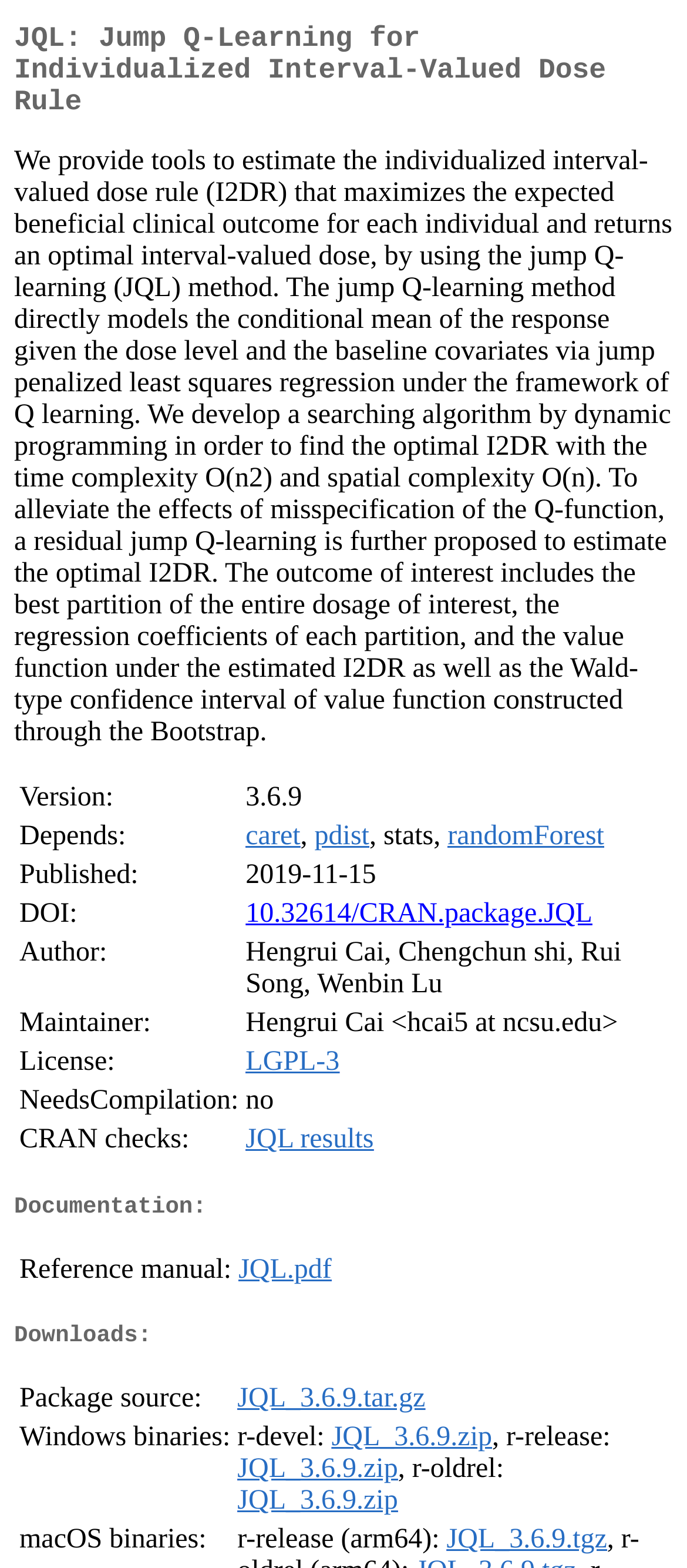Find the bounding box coordinates for the UI element whose description is: "JQL results". The coordinates should be four float numbers between 0 and 1, in the format [left, top, right, bottom].

[0.358, 0.721, 0.544, 0.74]